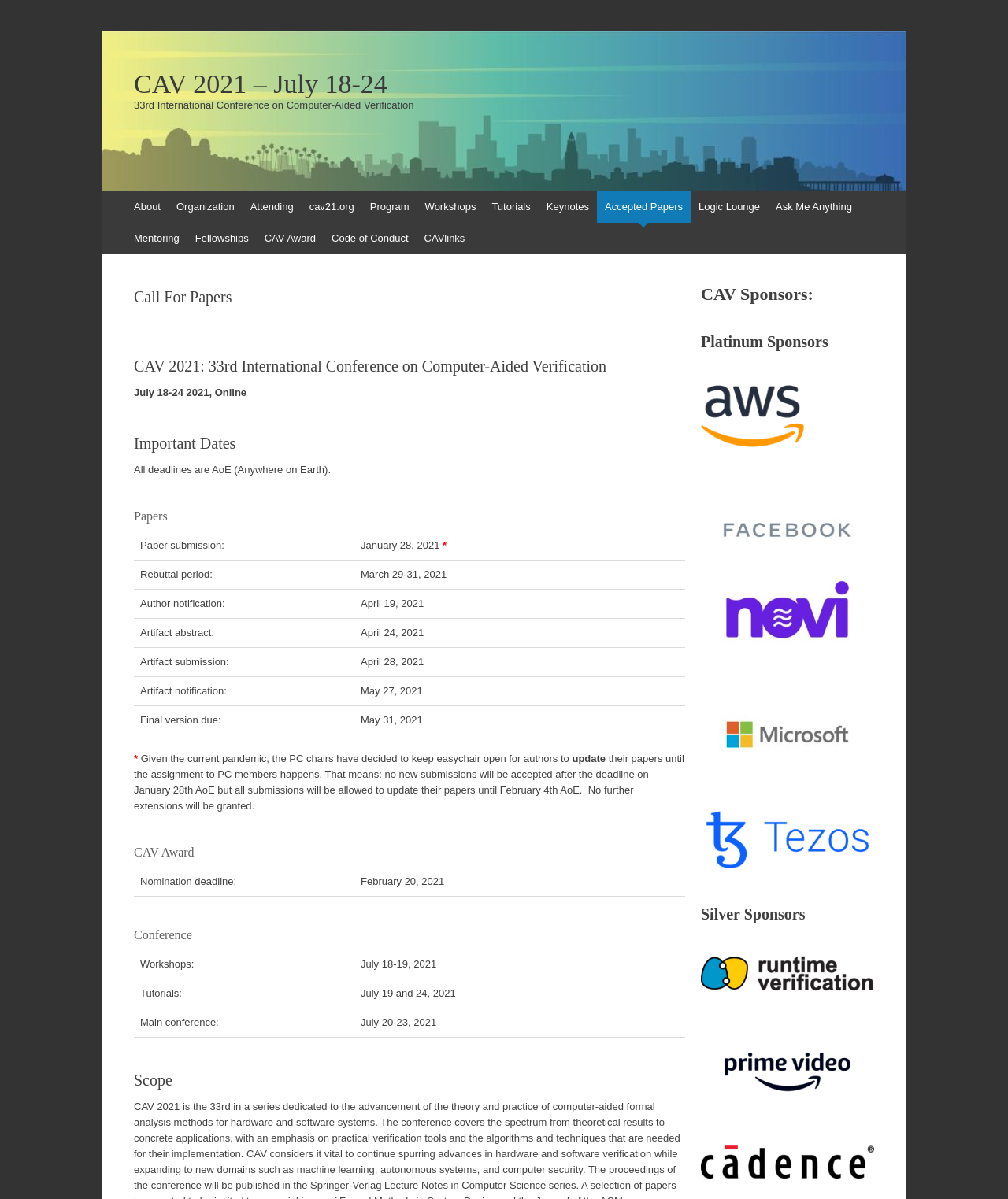How many platinum sponsors are listed?
Carefully analyze the image and provide a detailed answer to the question.

I counted the number of links under the 'Platinum Sponsors' section and found that there are 4 platinum sponsors listed.